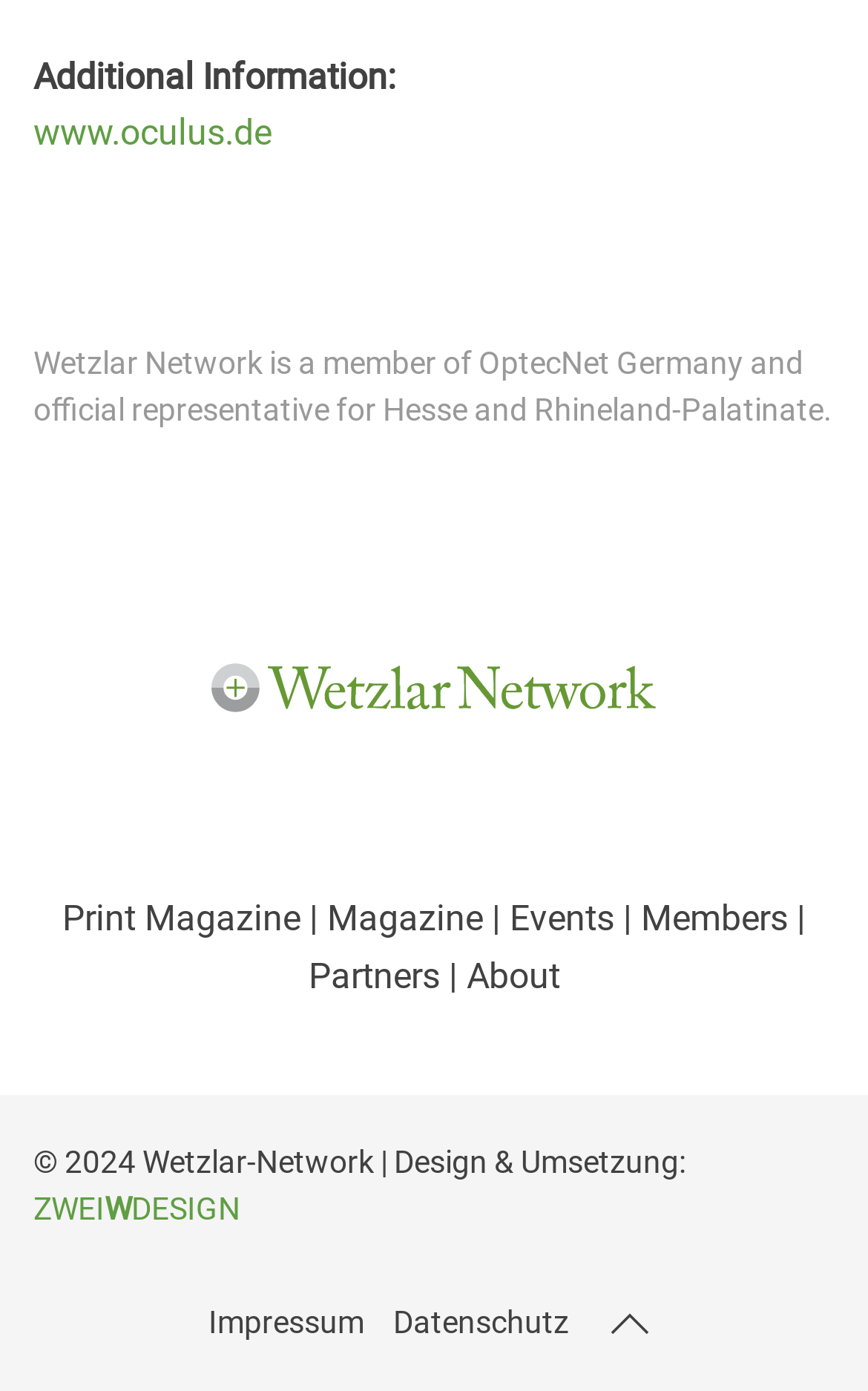Please specify the bounding box coordinates of the area that should be clicked to accomplish the following instruction: "visit the website of ZWEIWDESIGN". The coordinates should consist of four float numbers between 0 and 1, i.e., [left, top, right, bottom].

[0.038, 0.855, 0.277, 0.881]